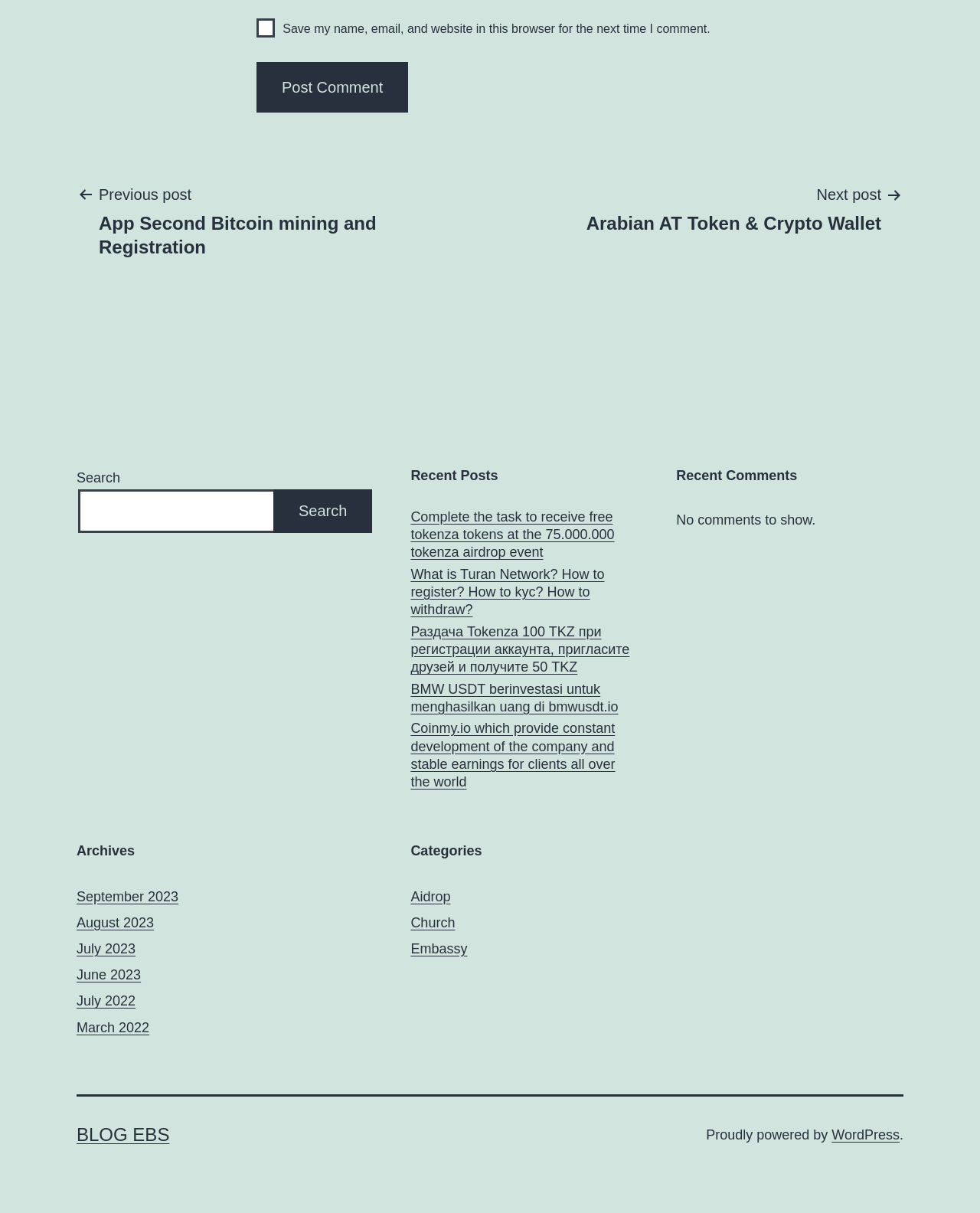Provide the bounding box coordinates of the HTML element this sentence describes: "Aidrop".

[0.419, 0.733, 0.46, 0.745]